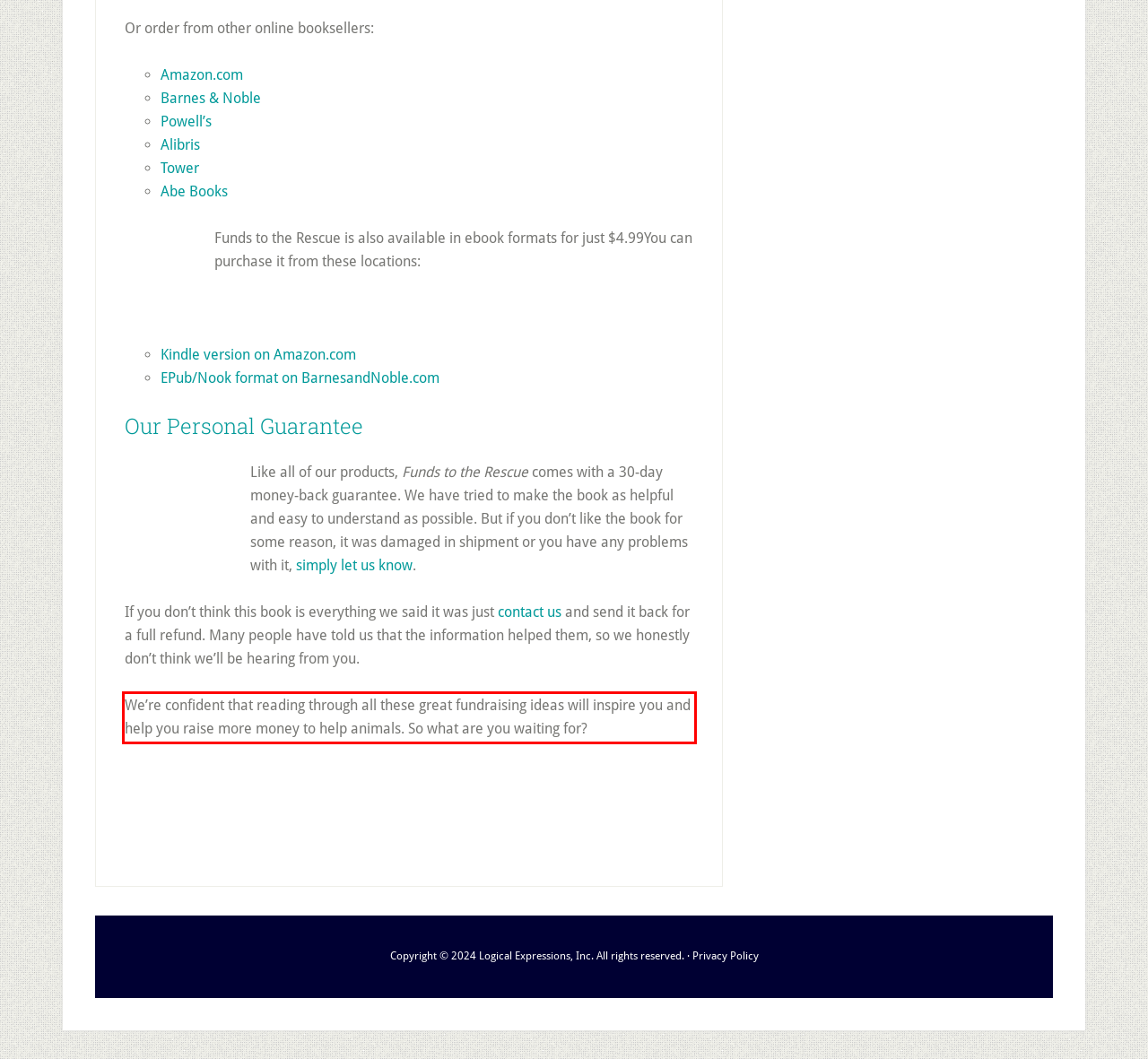With the provided screenshot of a webpage, locate the red bounding box and perform OCR to extract the text content inside it.

We’re confident that reading through all these great fundraising ideas will inspire you and help you raise more money to help animals. So what are you waiting for?